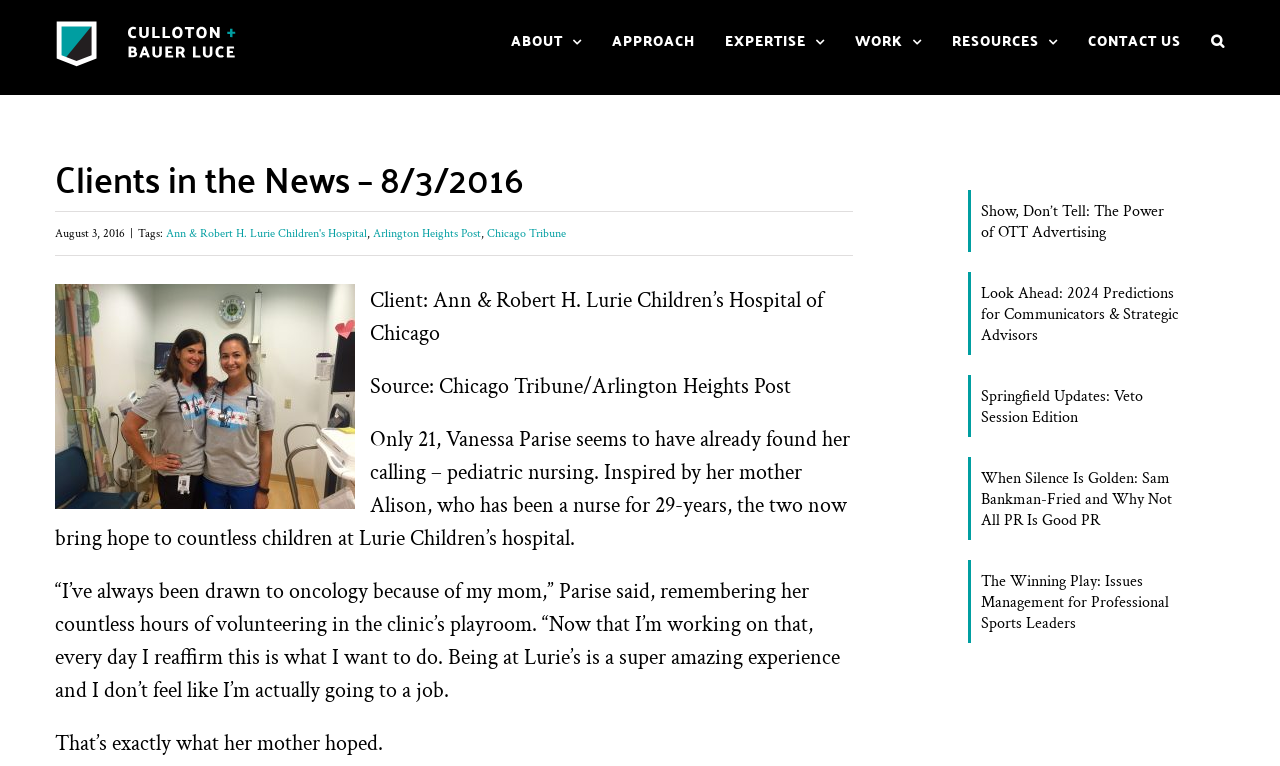Identify the bounding box coordinates necessary to click and complete the given instruction: "Click the 'ABOUT' link in the main menu".

[0.399, 0.0, 0.455, 0.104]